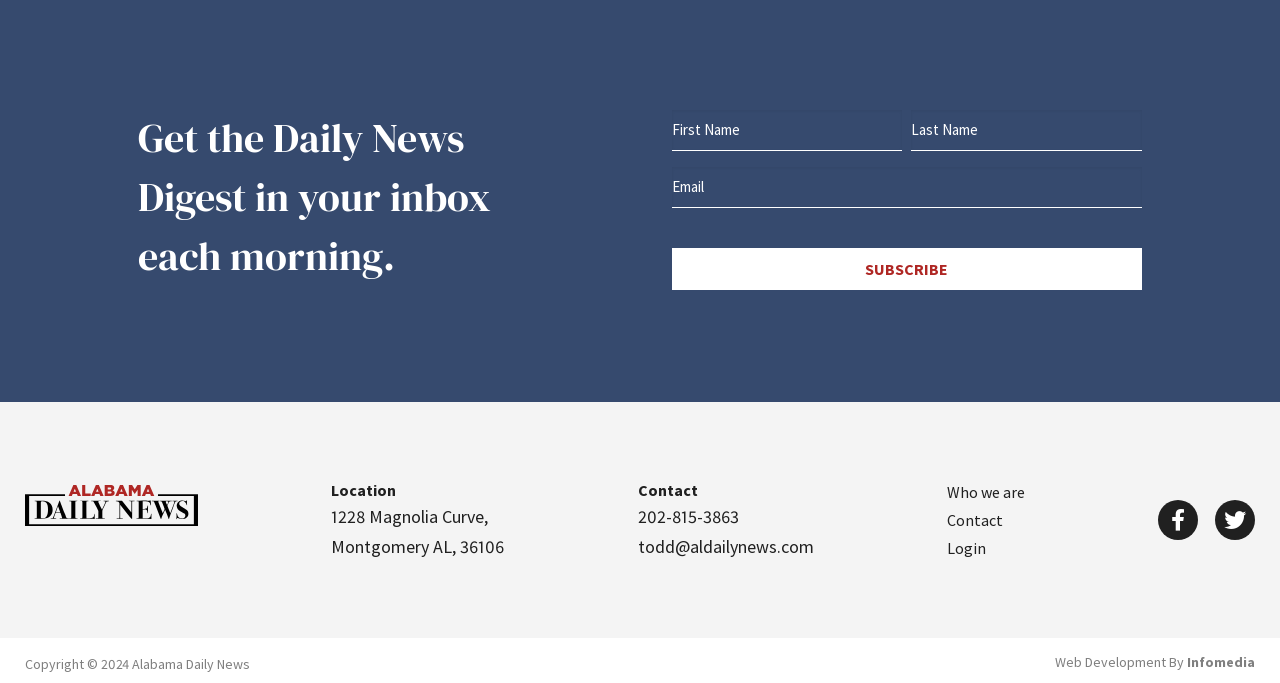Please identify the bounding box coordinates of the clickable element to fulfill the following instruction: "Subscribe to the daily news digest". The coordinates should be four float numbers between 0 and 1, i.e., [left, top, right, bottom].

[0.525, 0.363, 0.892, 0.424]